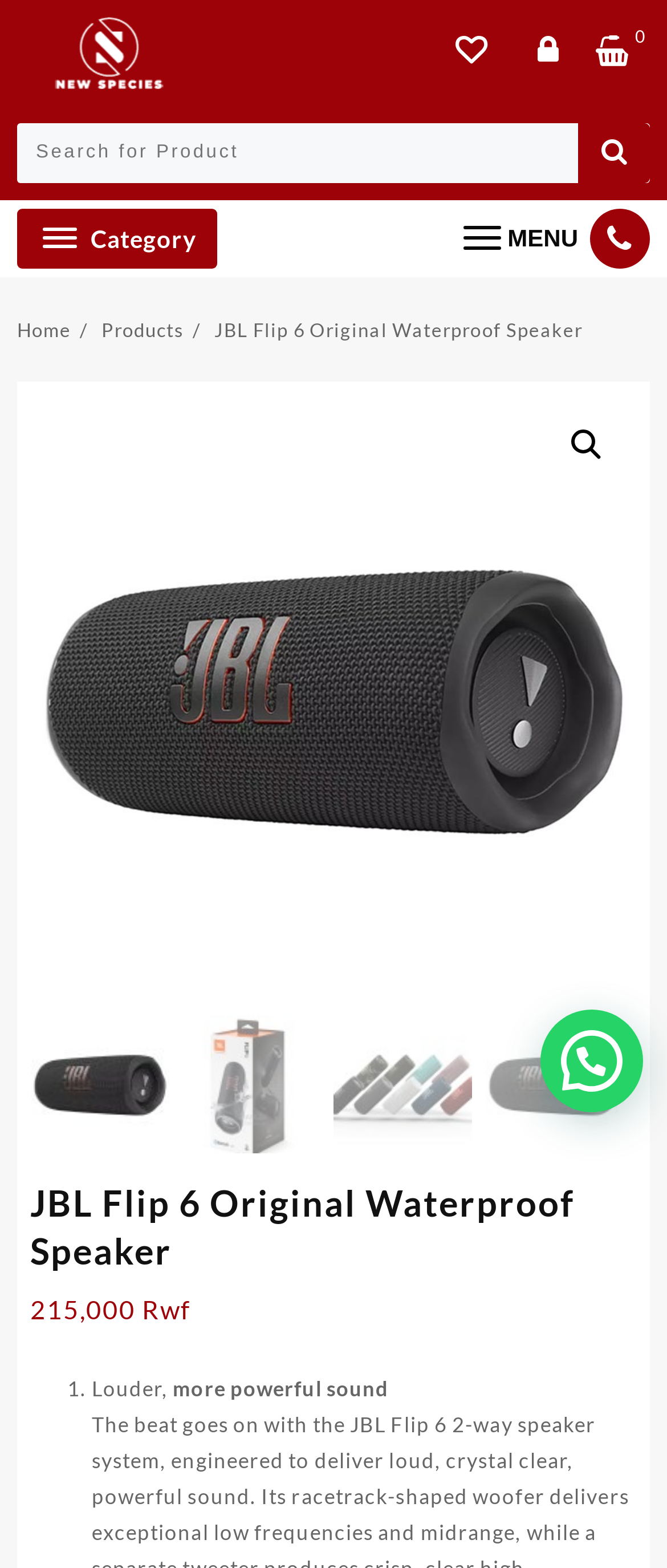Please provide a brief answer to the following inquiry using a single word or phrase:
How many images are on the page?

4